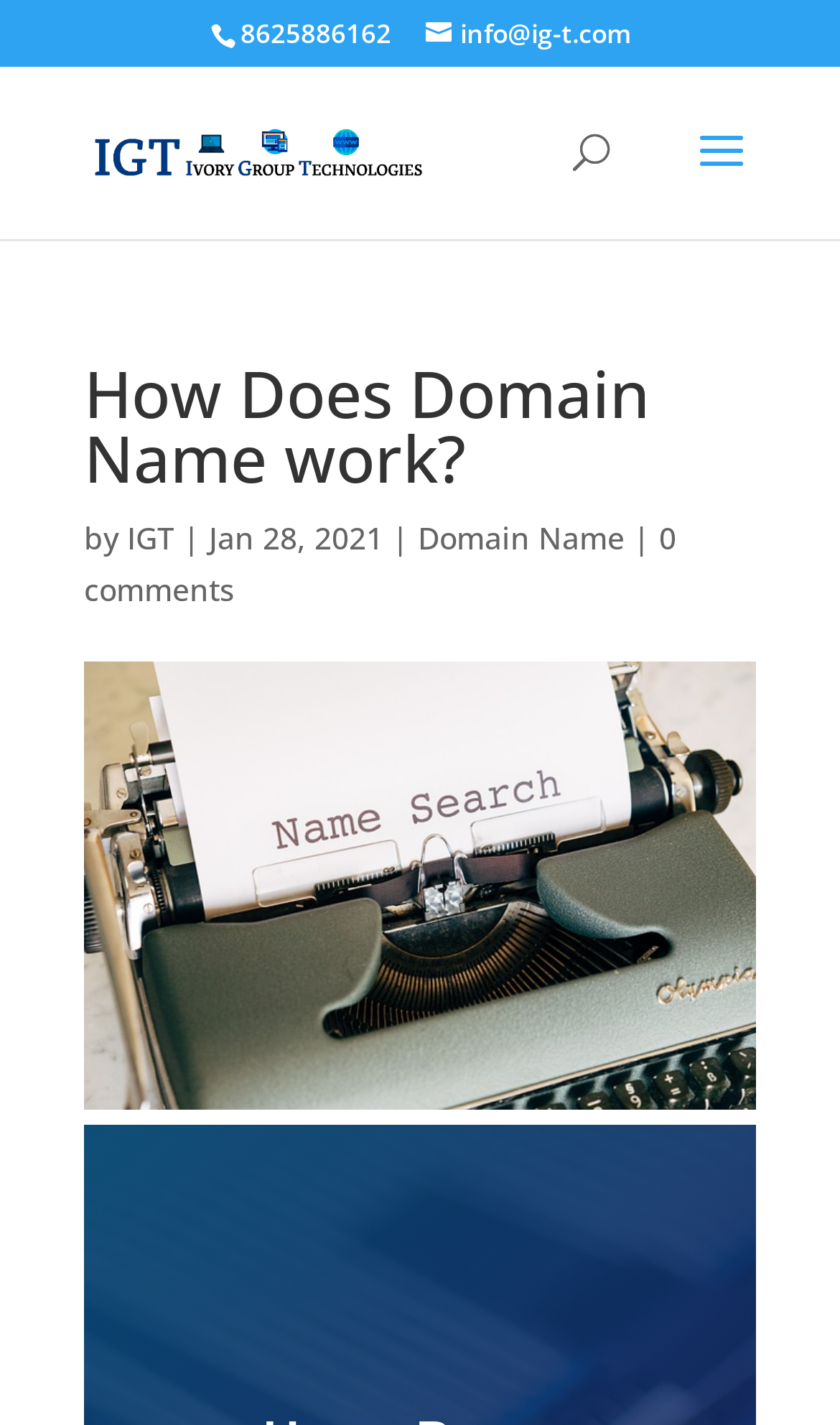Refer to the element description alt="IGT Ivory Group Technologies" and identify the corresponding bounding box in the screenshot. Format the coordinates as (top-left x, top-left y, bottom-right x, bottom-right y) with values in the range of 0 to 1.

[0.11, 0.09, 0.51, 0.119]